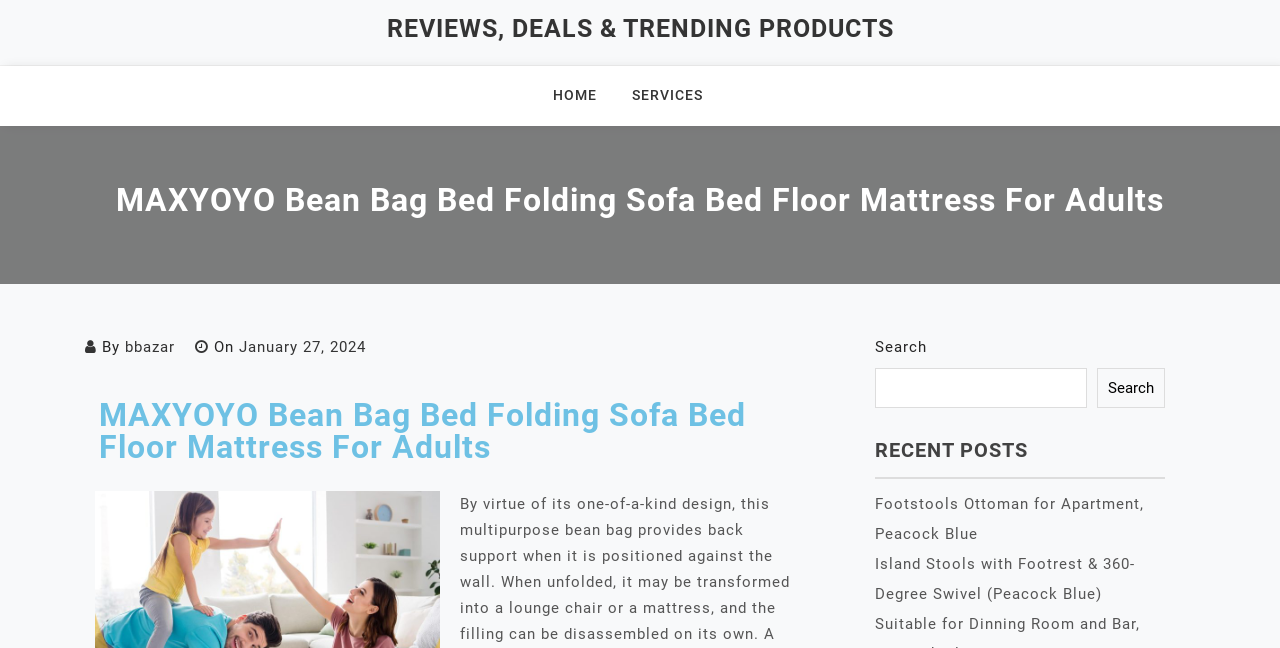Provide the bounding box coordinates for the UI element that is described by this text: "parent_node: Search name="s"". The coordinates should be in the form of four float numbers between 0 and 1: [left, top, right, bottom].

[0.684, 0.569, 0.849, 0.63]